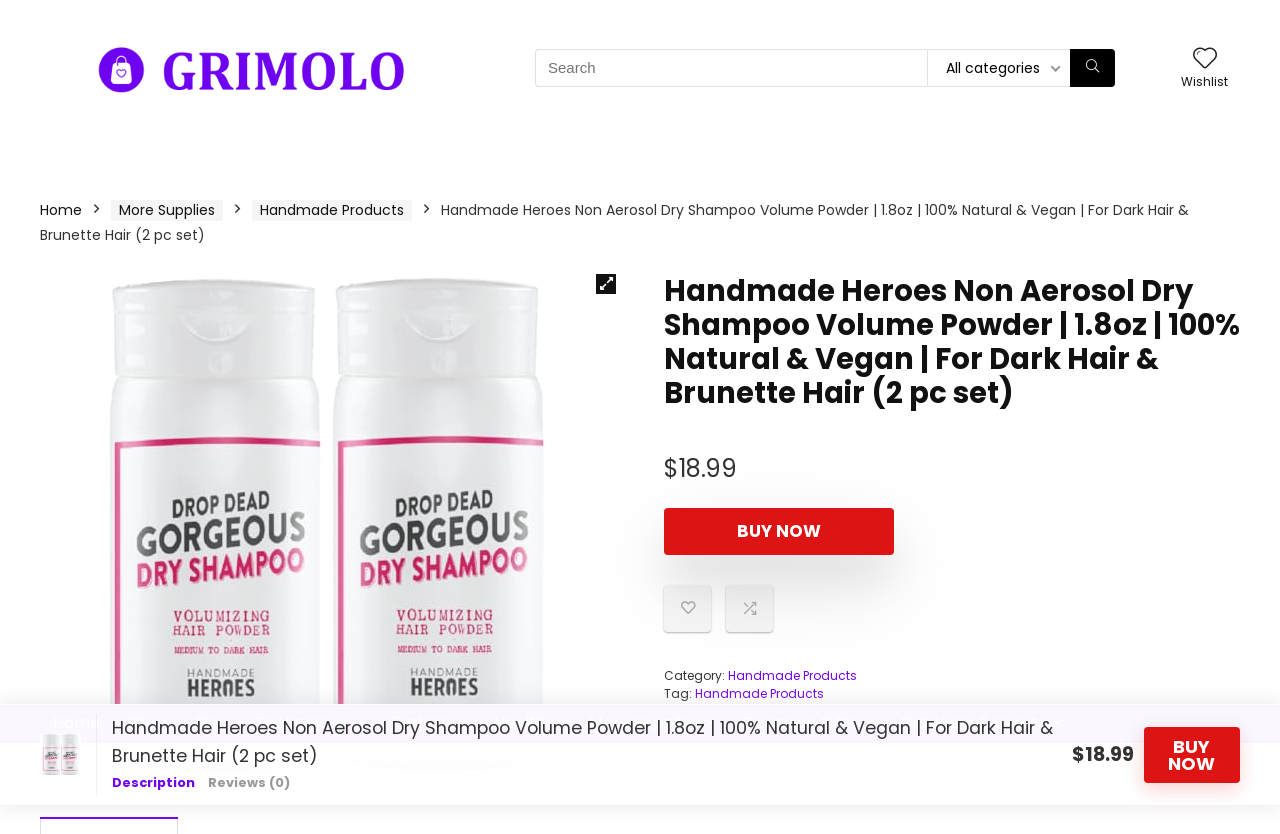Determine the bounding box coordinates for the UI element with the following description: "Technology". The coordinates should be four float numbers between 0 and 1, represented as [left, top, right, bottom].

[0.189, 0.001, 0.295, 0.047]